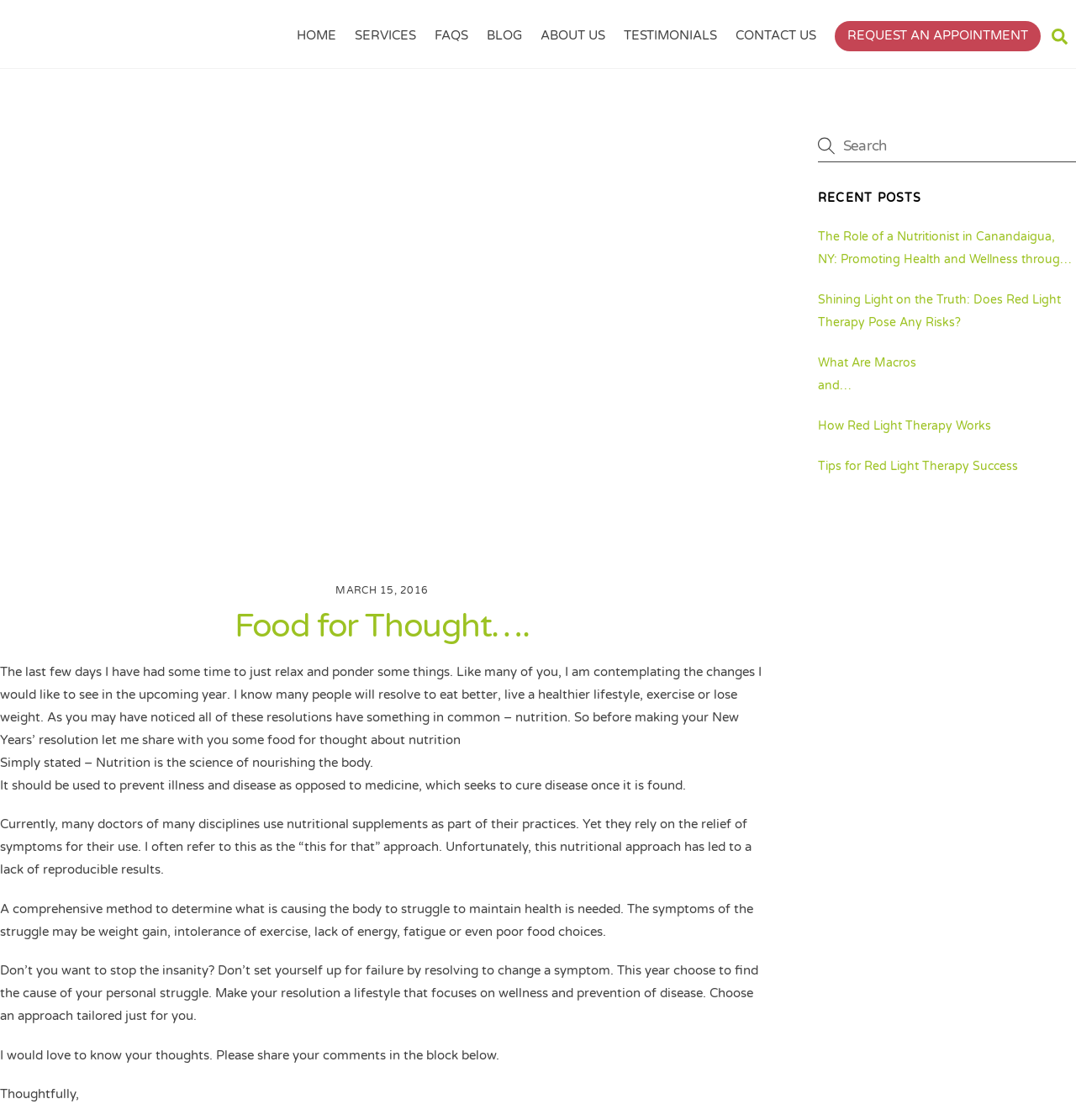Please locate the bounding box coordinates of the element that should be clicked to achieve the given instruction: "Read the 'Food for Thought….' article".

[0.0, 0.541, 0.71, 0.579]